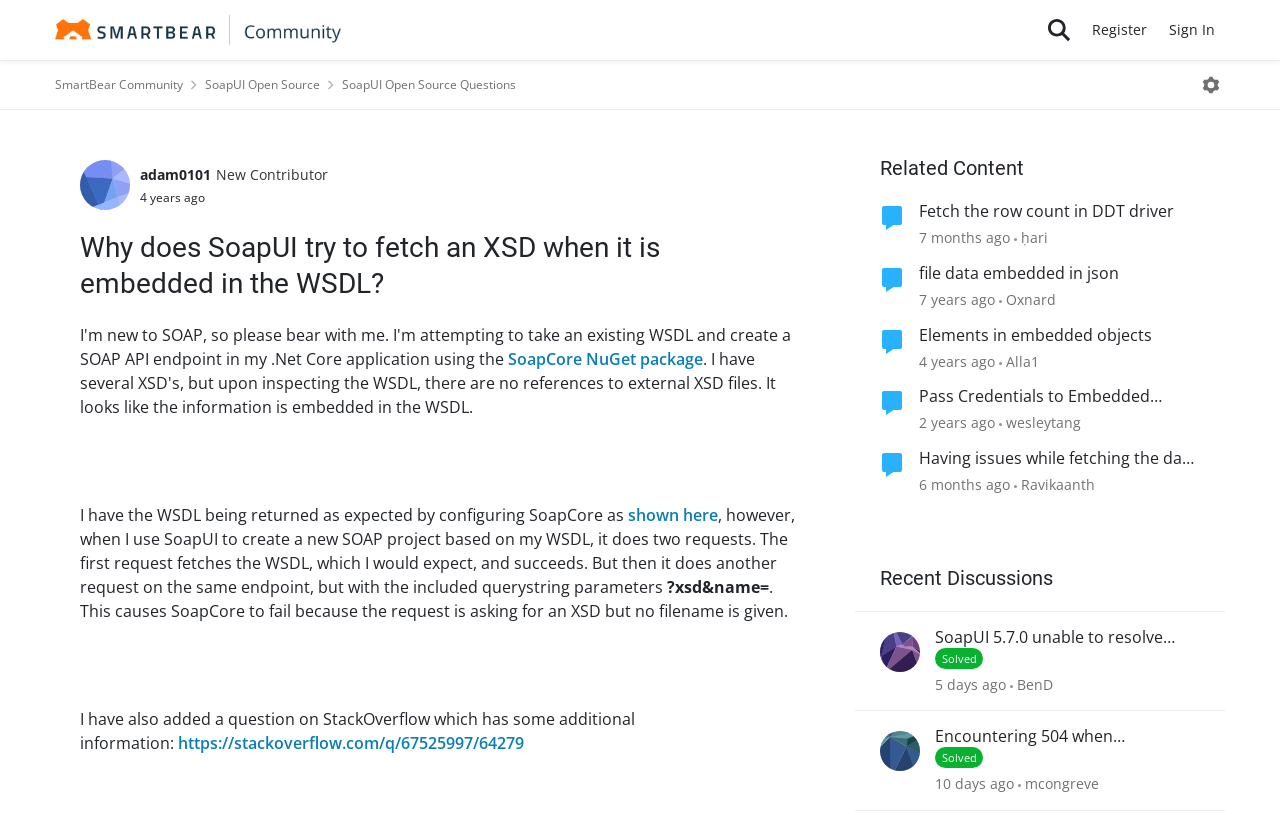What is the type of content in the 'Related Content' section?
Provide an in-depth and detailed answer to the question.

The 'Related Content' section lists topics that are related to the current discussion. These topics are forum discussions, as indicated by the 'Content Type Forum icon' next to each item.